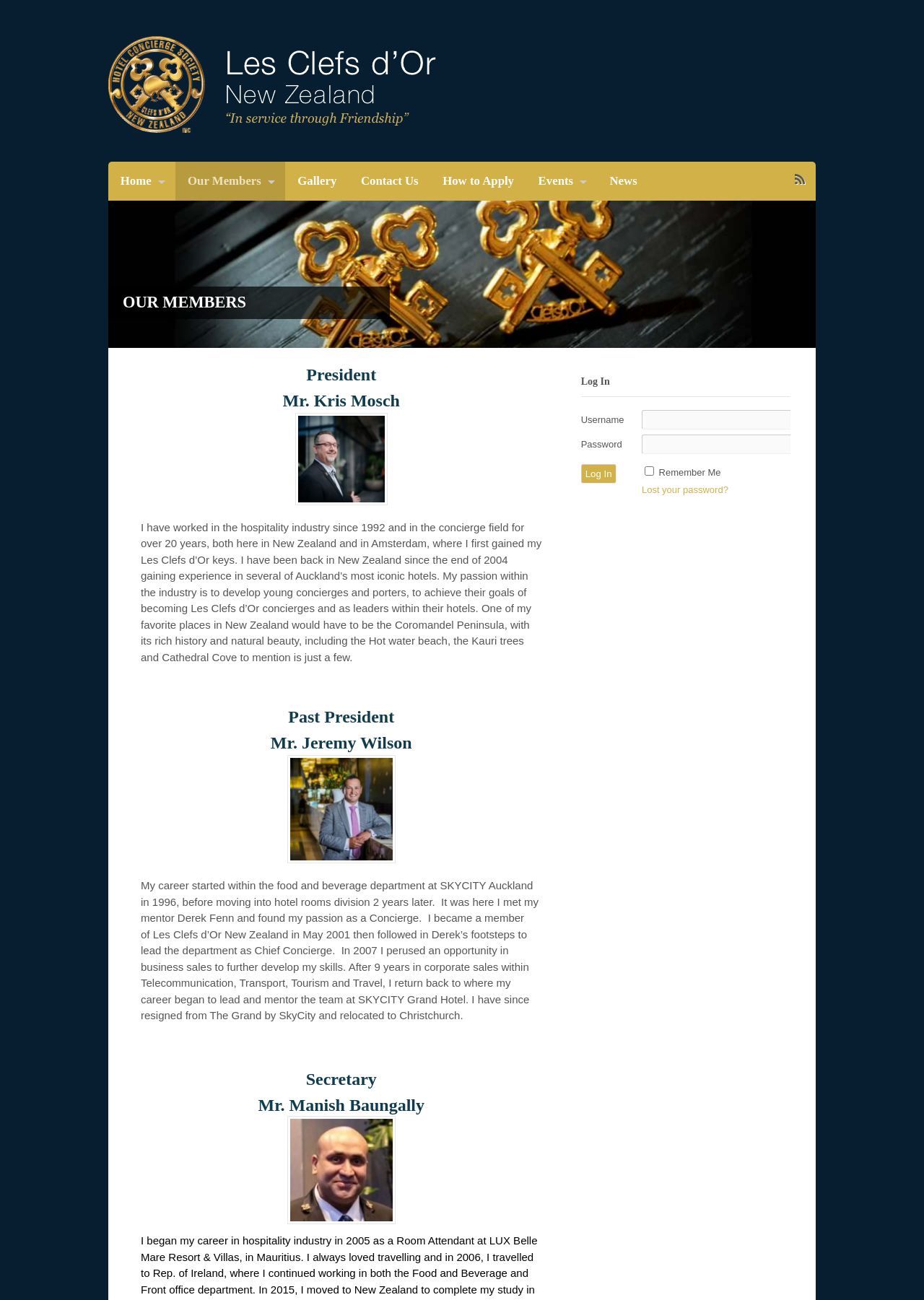Please identify the coordinates of the bounding box for the clickable region that will accomplish this instruction: "Click the 'Our Members' link".

[0.19, 0.124, 0.309, 0.154]